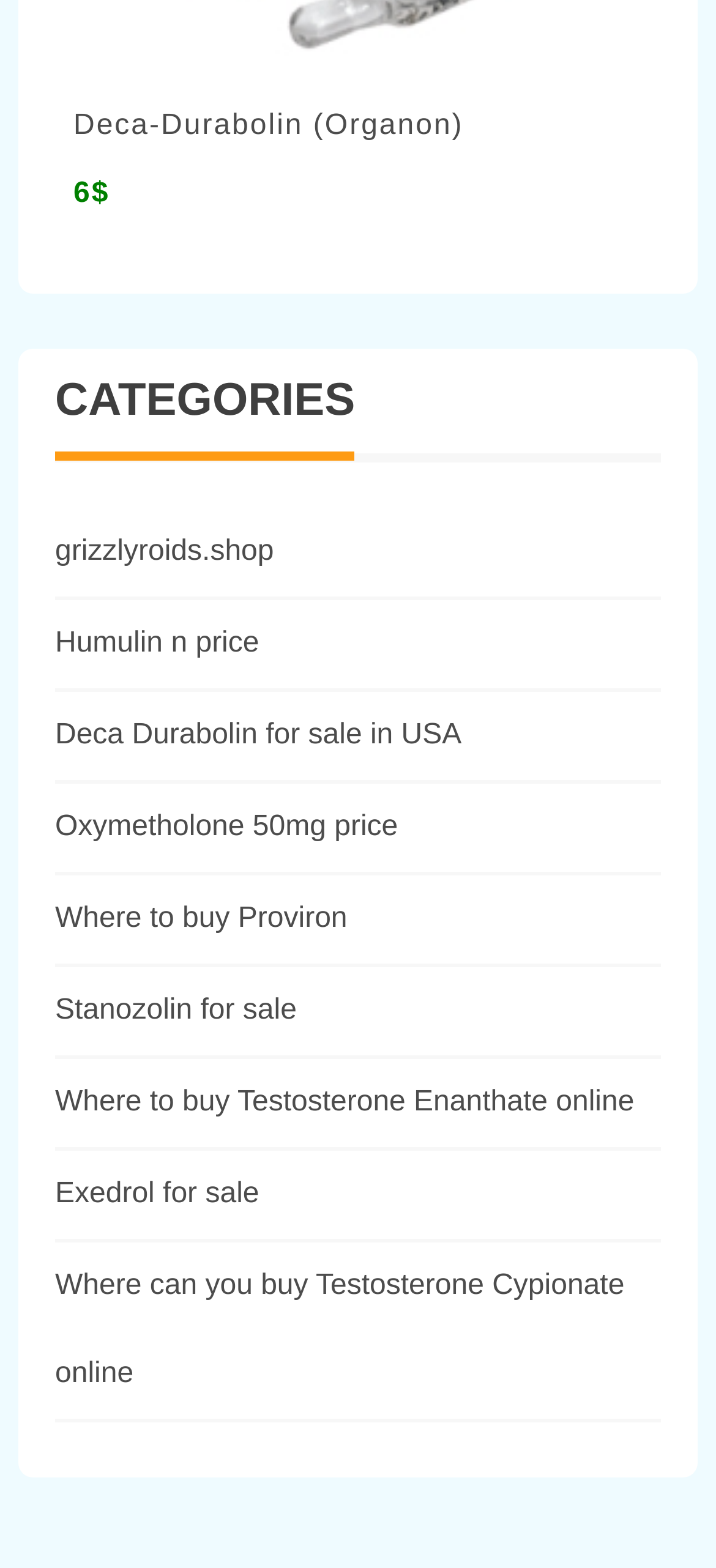Determine the bounding box coordinates of the section I need to click to execute the following instruction: "Click on Deca-Durabolin link". Provide the coordinates as four float numbers between 0 and 1, i.e., [left, top, right, bottom].

[0.103, 0.07, 0.648, 0.09]